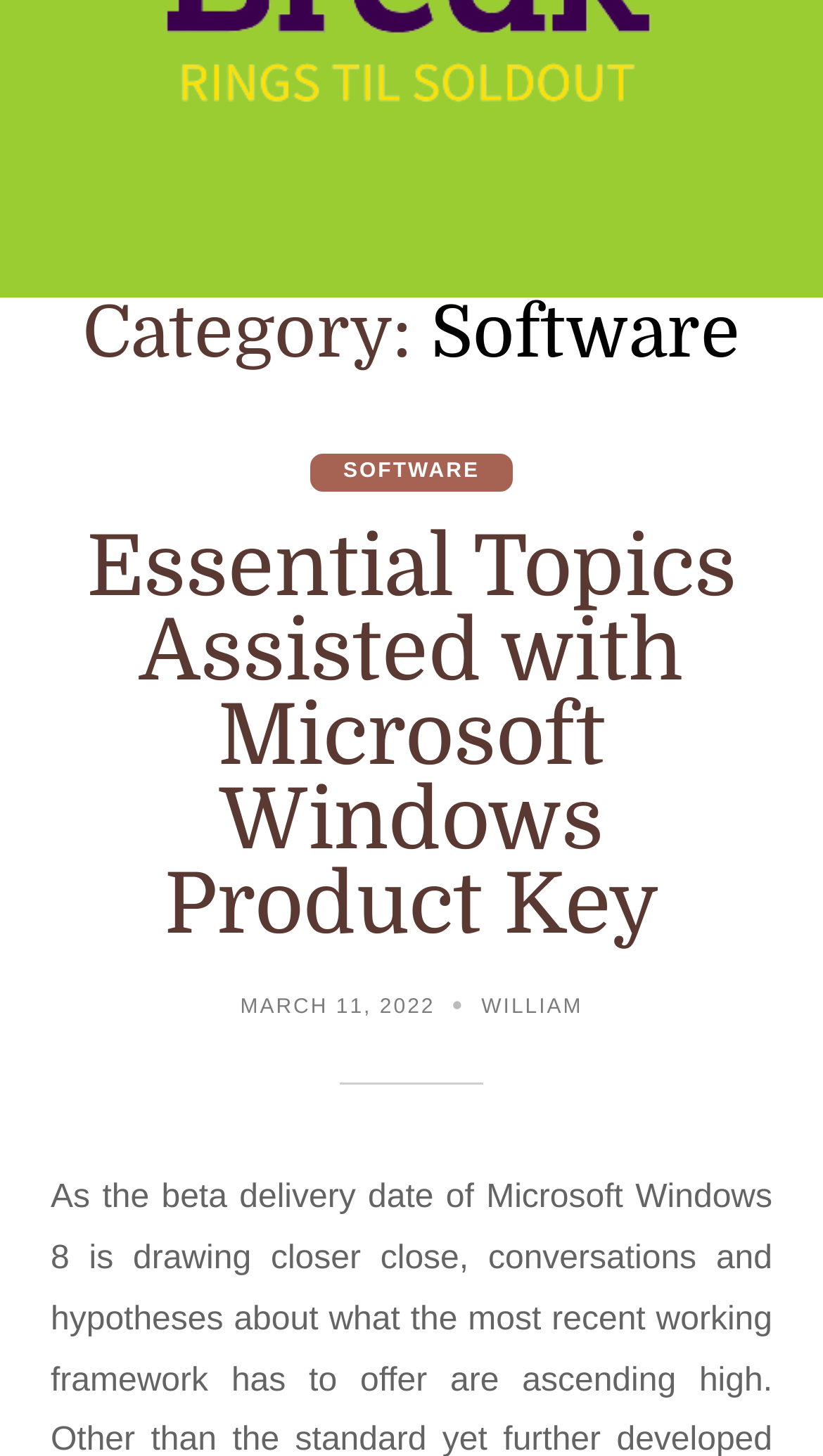Determine the bounding box for the described HTML element: "william". Ensure the coordinates are four float numbers between 0 and 1 in the format [left, top, right, bottom].

[0.585, 0.684, 0.708, 0.706]